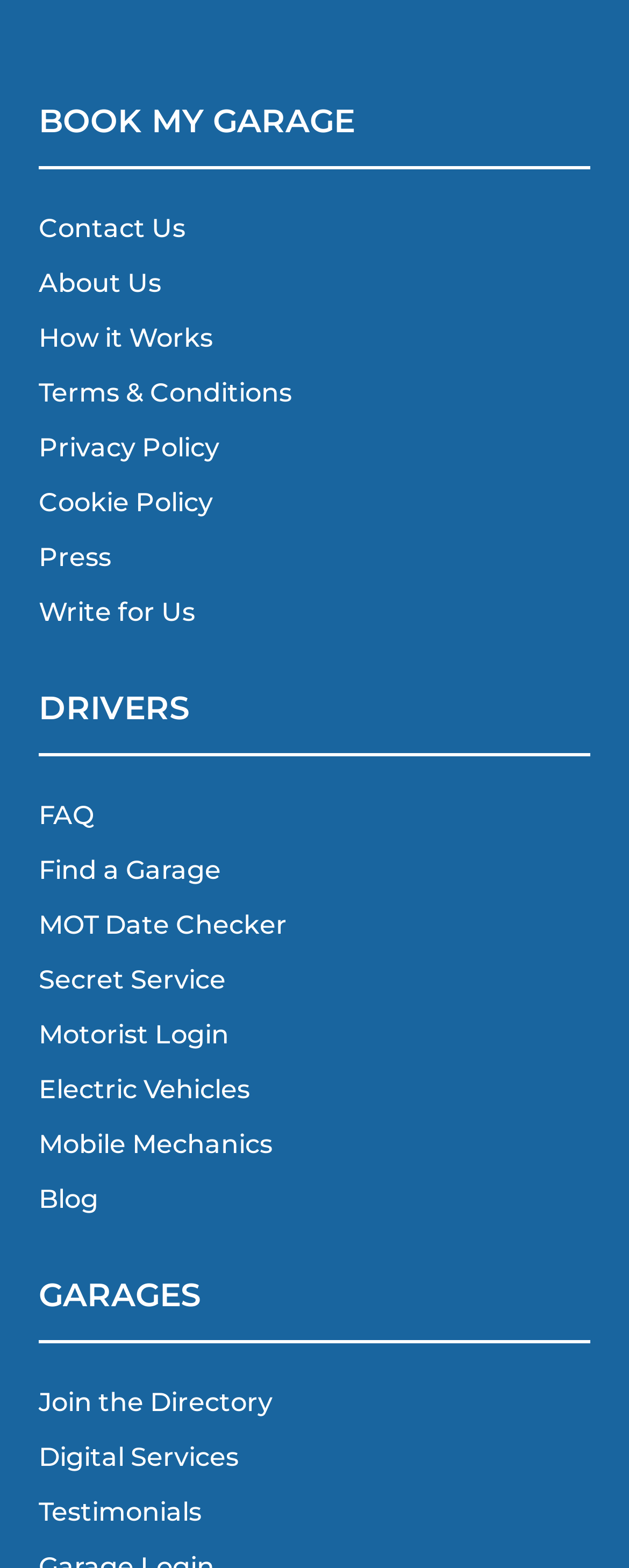How many links are there in the footer section?
Answer the question with a detailed and thorough explanation.

The footer section of the webpage contains links such as 'Contact Us', 'About Us', 'How it Works', and so on. By counting these links, we can find that there are 15 links in total.